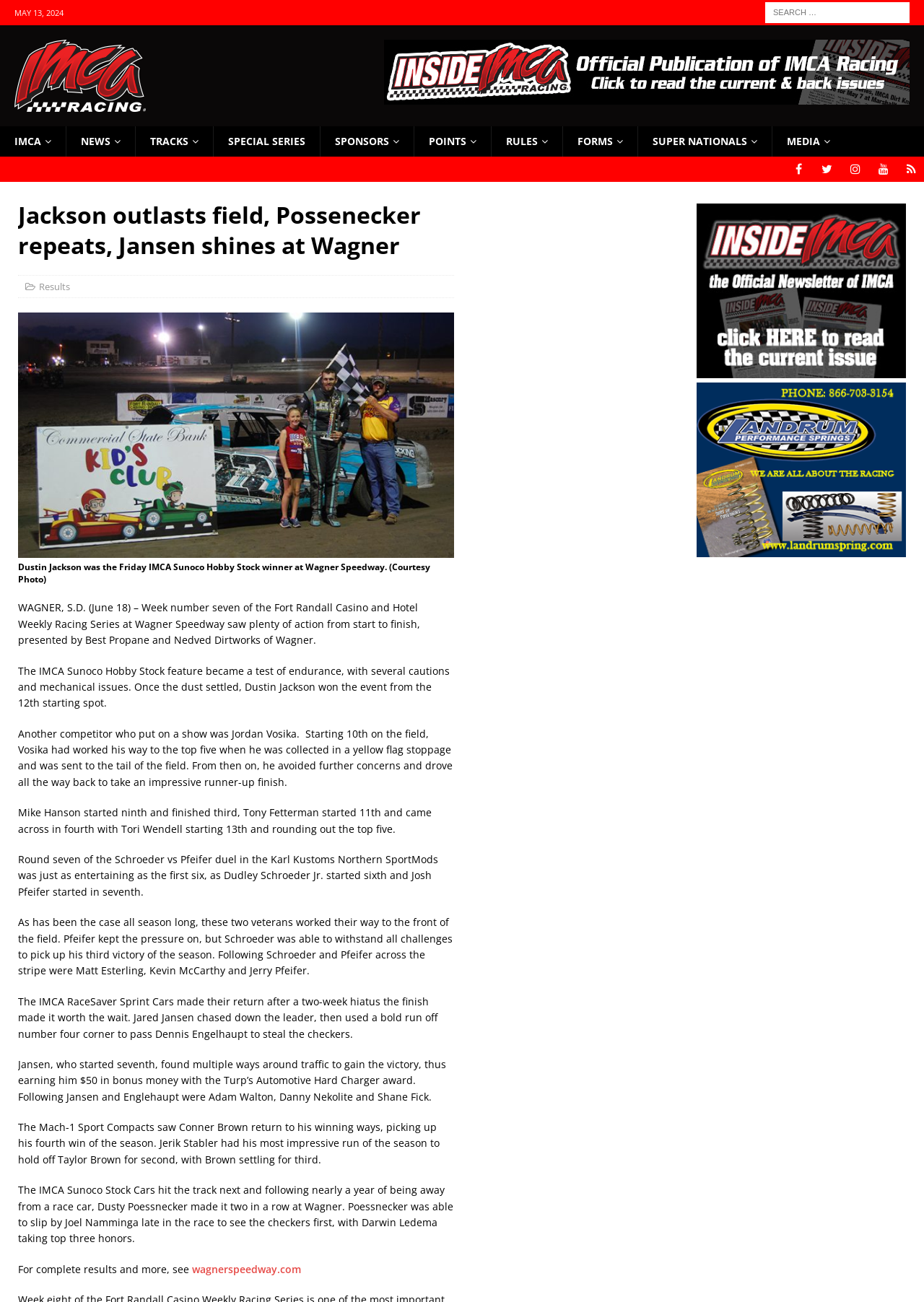Utilize the information from the image to answer the question in detail:
How many types of racing cars are mentioned in the article?

I counted the number of types of racing cars mentioned in the article by reading through the text and finding mentions of IMCA Sunoco Hobby Stock, Karl Kustoms Northern SportMods, IMCA RaceSaver Sprint Cars, and Mach-1 Sport Compacts.